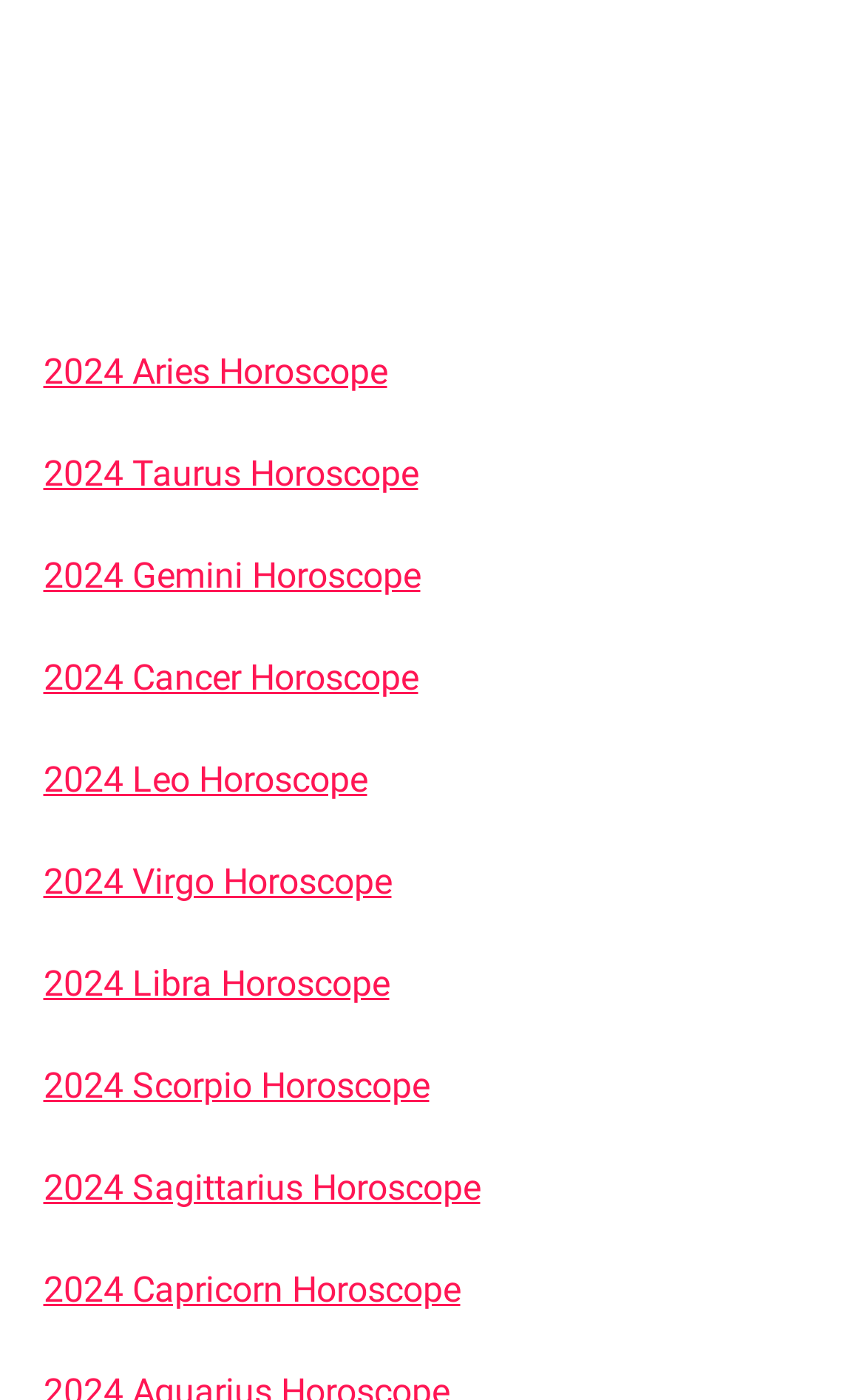Determine the bounding box coordinates of the section to be clicked to follow the instruction: "view 2024 Cancer Horoscope". The coordinates should be given as four float numbers between 0 and 1, formatted as [left, top, right, bottom].

[0.05, 0.469, 0.483, 0.499]